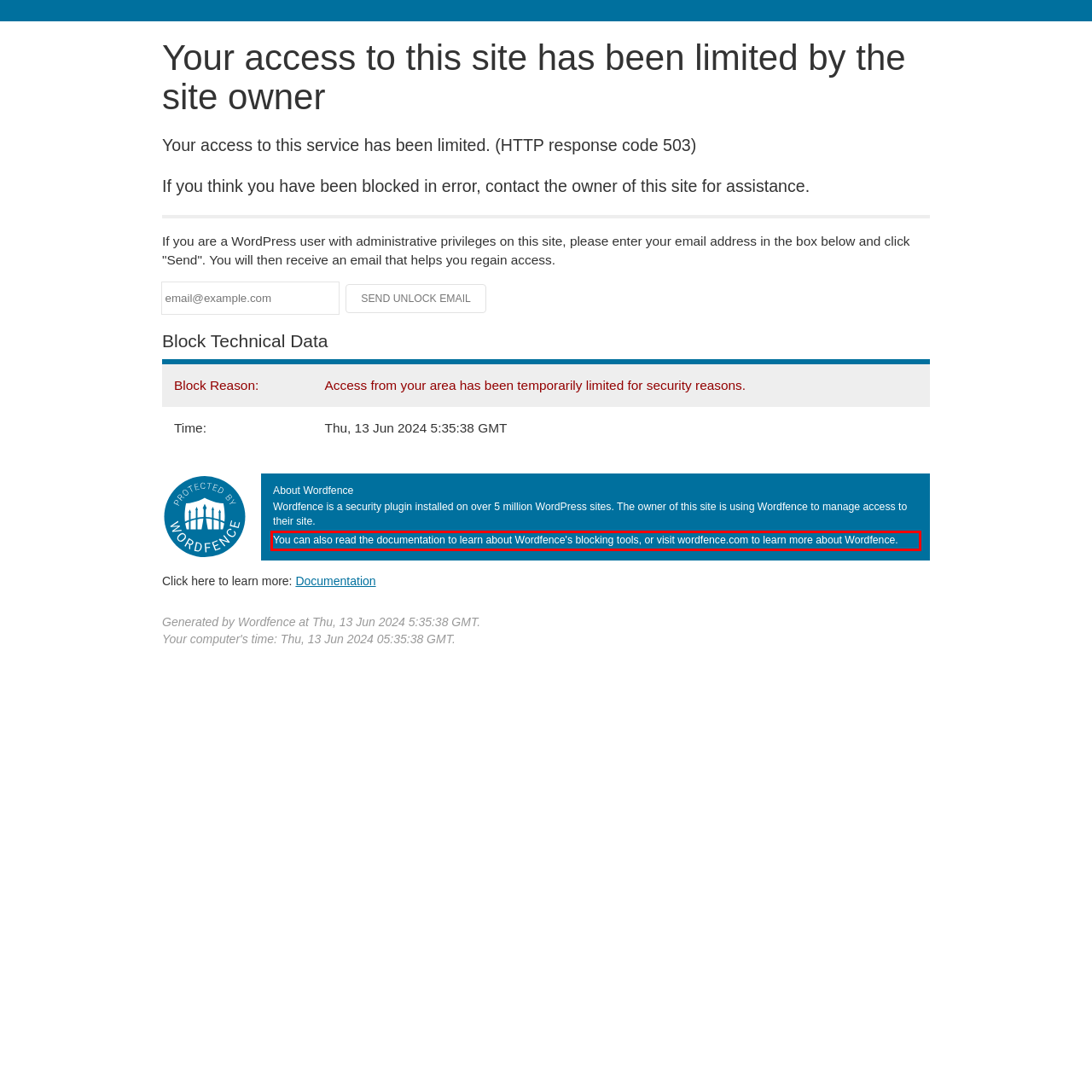Given the screenshot of the webpage, identify the red bounding box, and recognize the text content inside that red bounding box.

You can also read the documentation to learn about Wordfence's blocking tools, or visit wordfence.com to learn more about Wordfence.